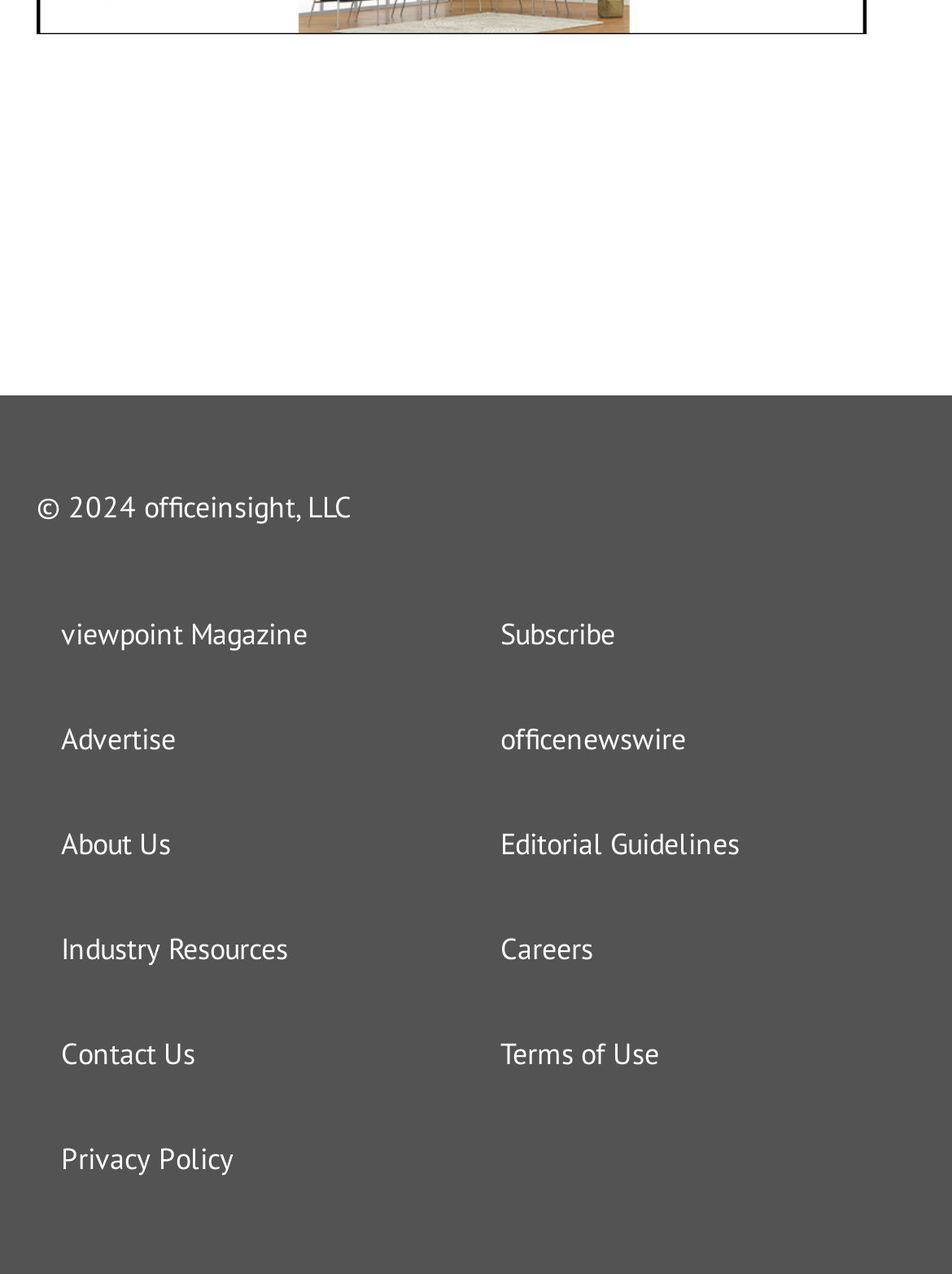Give a one-word or short phrase answer to this question: 
What is the copyright year?

2024